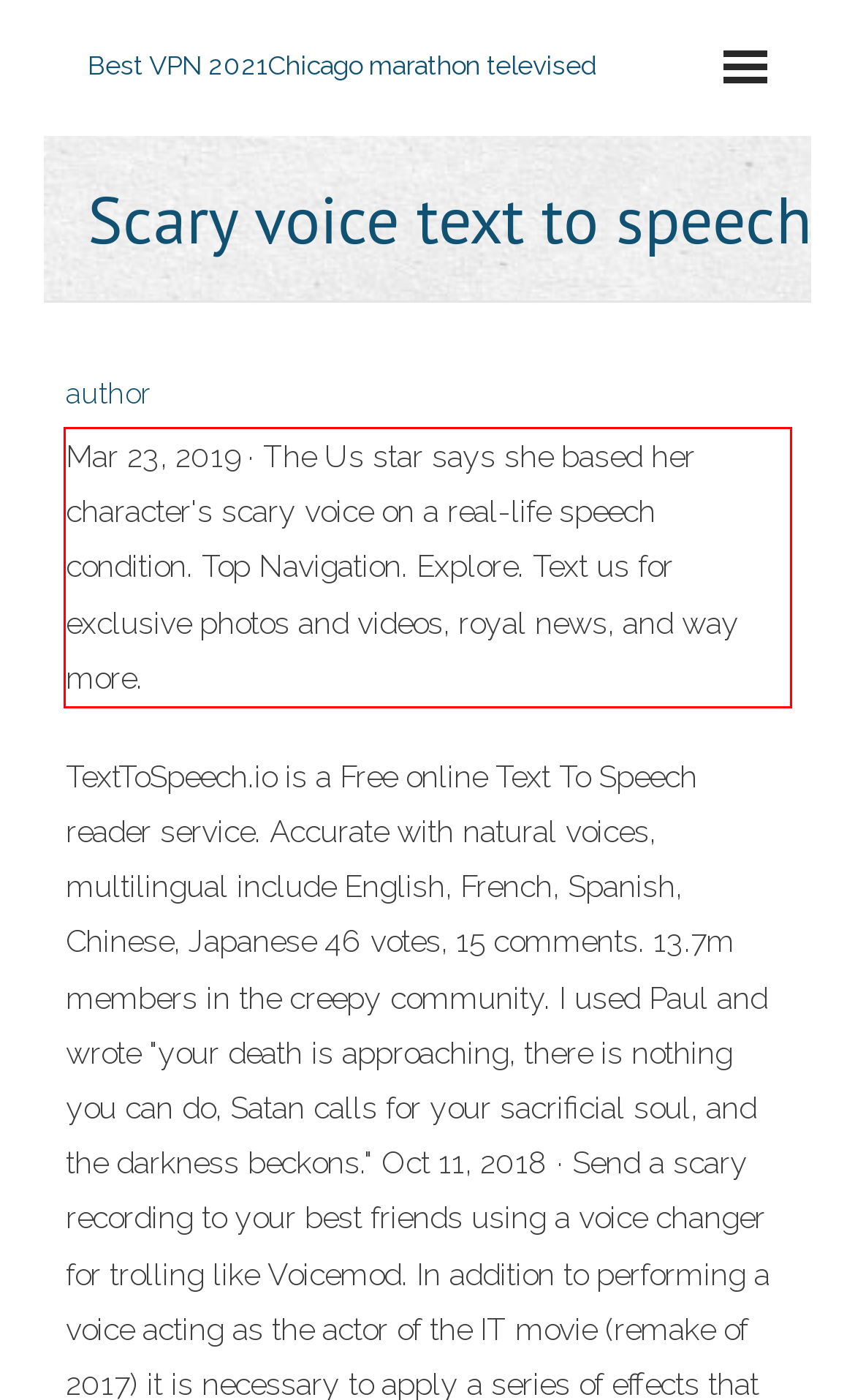You have a screenshot with a red rectangle around a UI element. Recognize and extract the text within this red bounding box using OCR.

Mar 23, 2019 · The Us star says she based her character's scary voice on a real-life speech condition. Top Navigation. Explore. Text us for exclusive photos and videos, royal news, and way more.